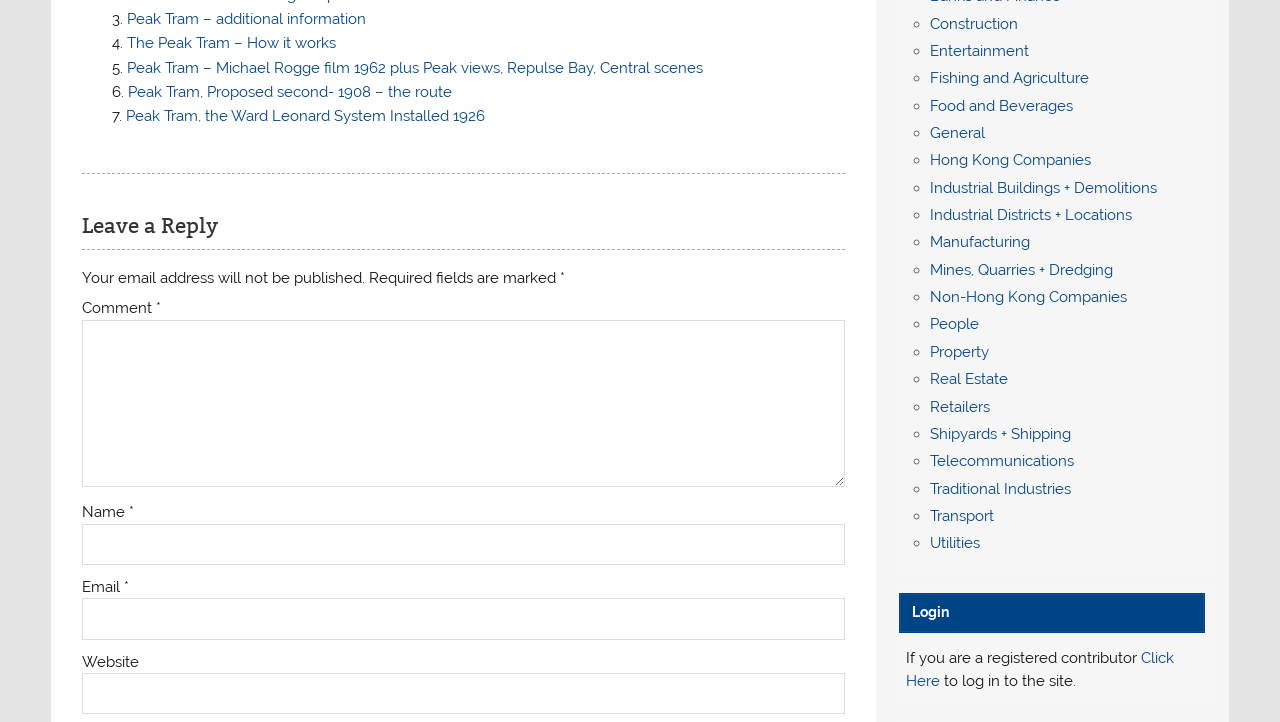Please answer the following question using a single word or phrase: How many links are related to Peak Tram?

4